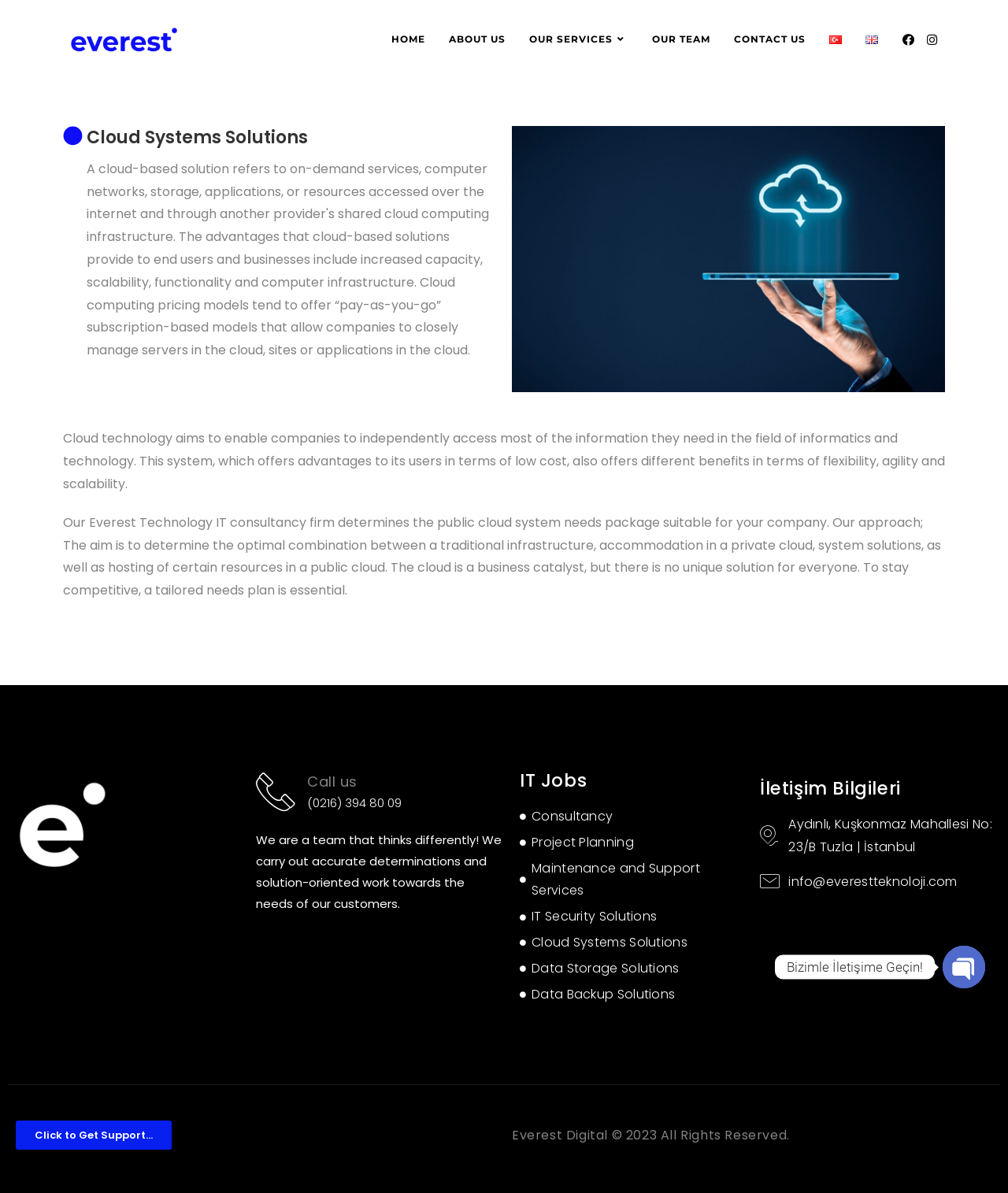Specify the bounding box coordinates of the element's area that should be clicked to execute the given instruction: "Click on the ABOUT US link". The coordinates should be four float numbers between 0 and 1, i.e., [left, top, right, bottom].

[0.434, 0.0, 0.513, 0.066]